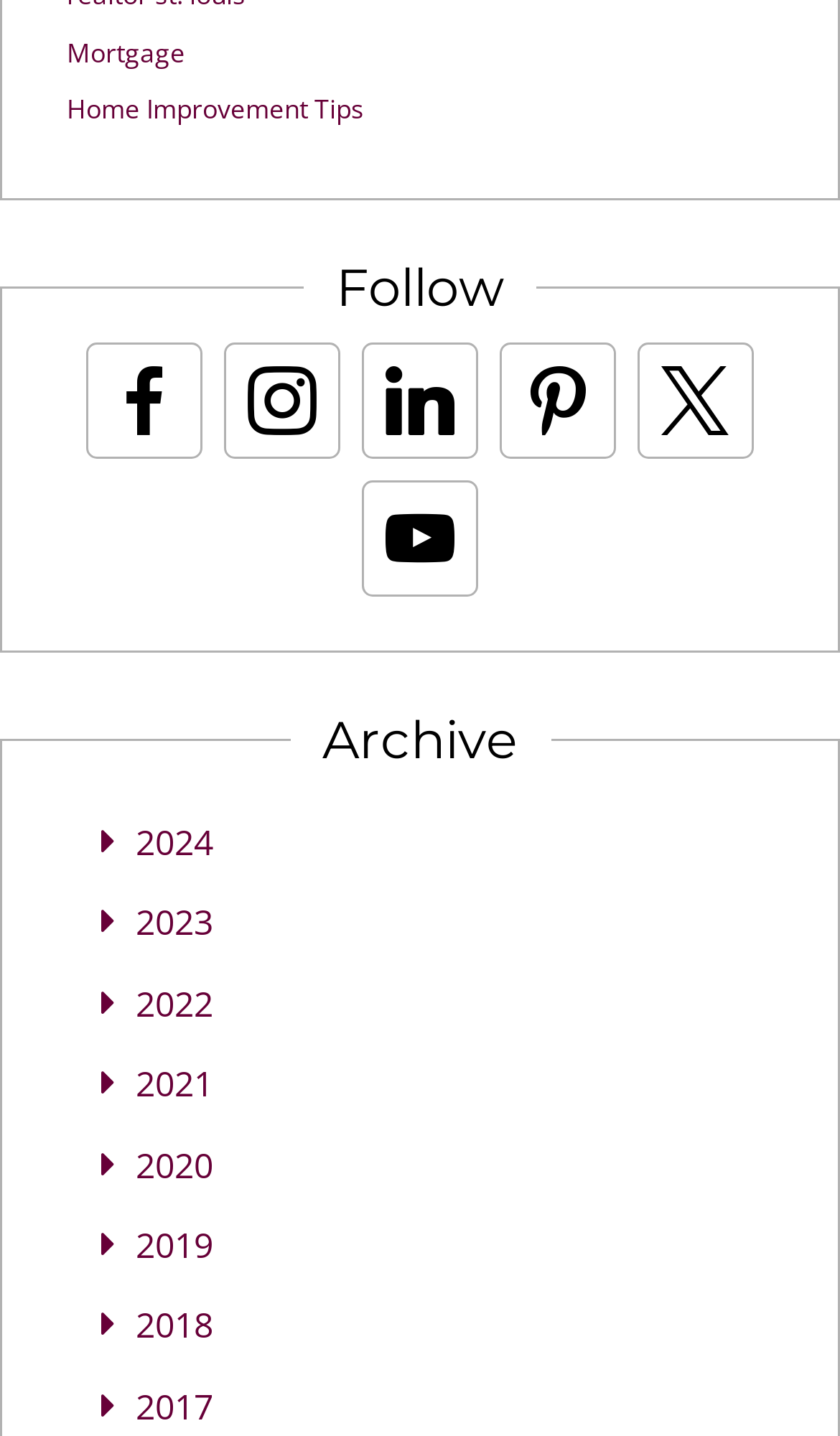What is the first link on the webpage?
Please answer the question as detailed as possible.

The first link on the webpage is 'Mortgage' which is located at the top left corner of the webpage with a bounding box coordinate of [0.079, 0.024, 0.221, 0.049].